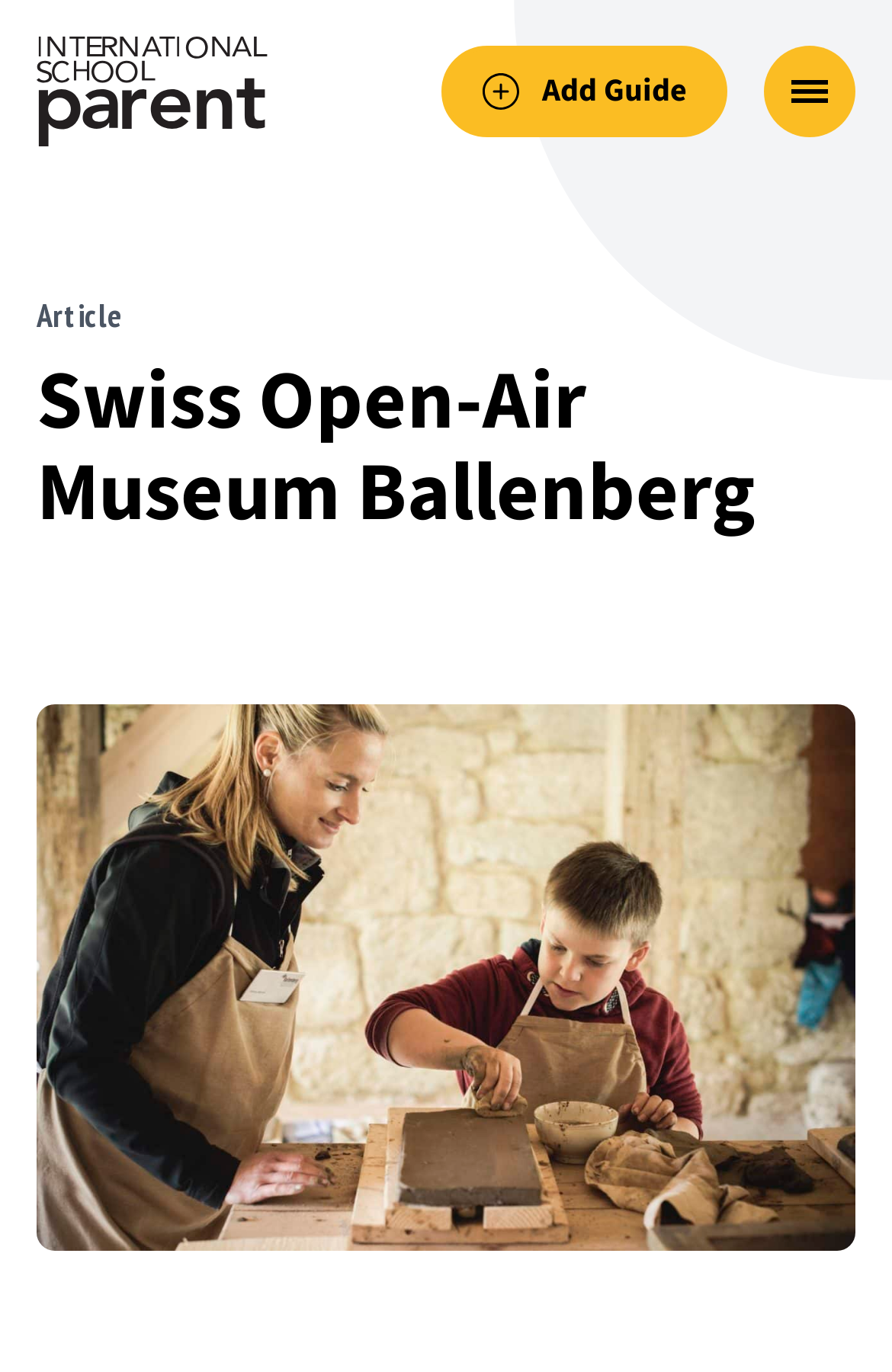Provide an in-depth caption for the contents of the webpage.

The webpage is about the Swiss Open-Air Museum Ballenberg. At the top left corner, there is a link to "internationalschoolparent.com" accompanied by a small image. Below this, there is a link to "Add Guide" with a small icon to its right. On the top right corner, there is a link to "Open mobile navigation". 

When the mobile navigation is opened, a header section appears, taking up most of the page. Within this section, there is a heading that reads "Swiss Open-Air Museum Ballenberg" and a smaller text that says "Article". Below the heading, there is a large image related to Ballenberg, which occupies the majority of the page.